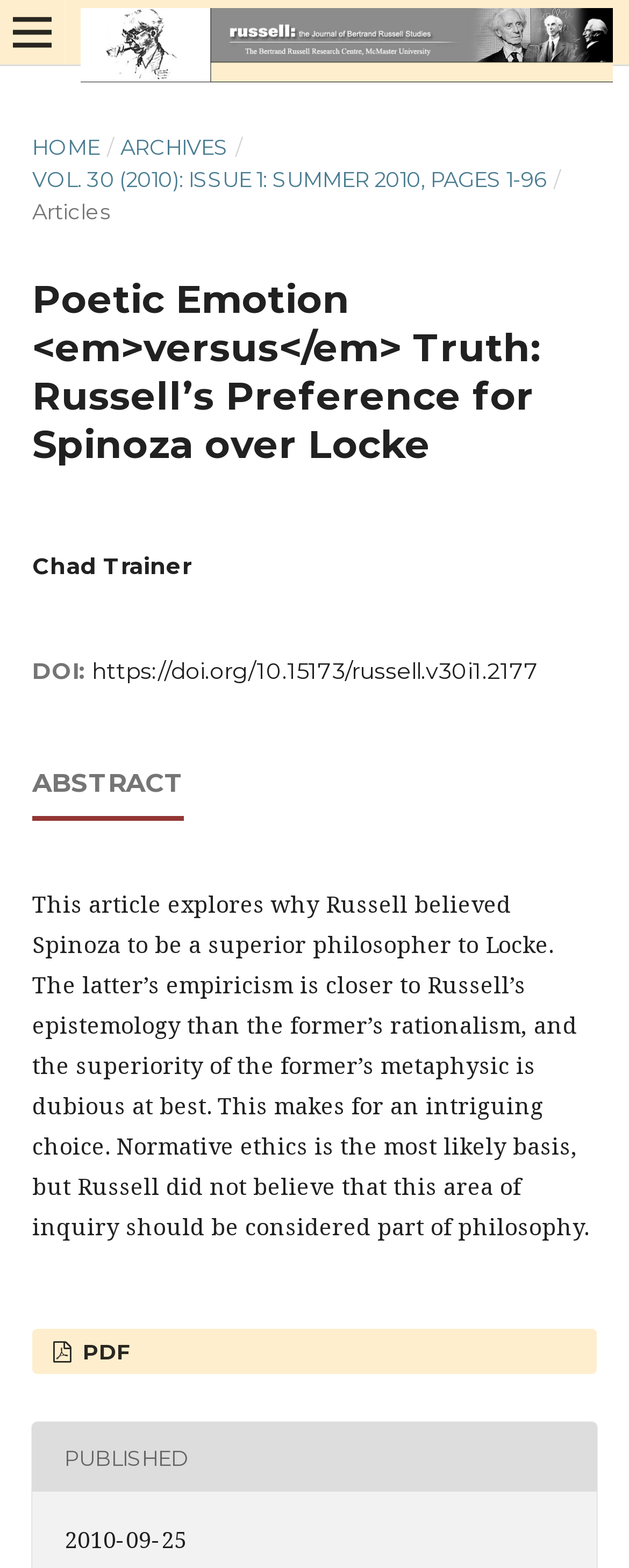Utilize the details in the image to thoroughly answer the following question: What is the DOI of the article?

I found the answer by looking at the static text below the heading 'DOI:', which provides the DOI of the article.